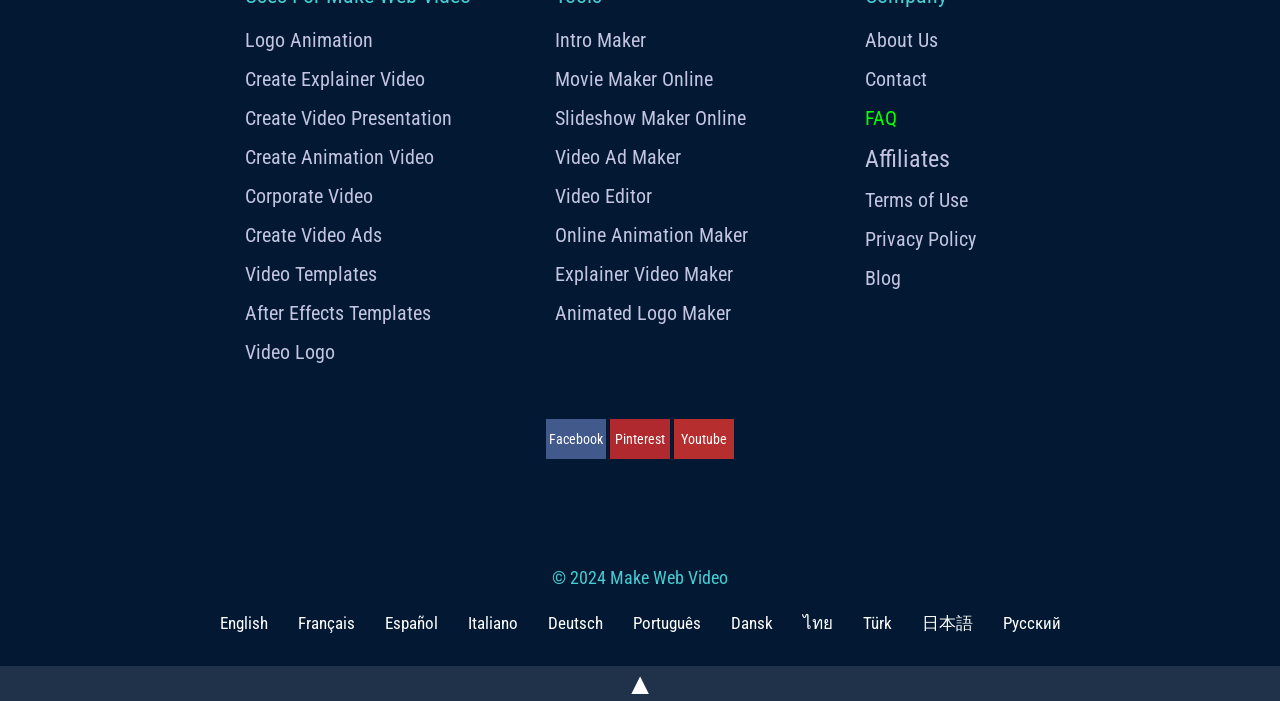Highlight the bounding box coordinates of the element you need to click to perform the following instruction: "Visit About Us page."

[0.676, 0.04, 0.887, 0.074]